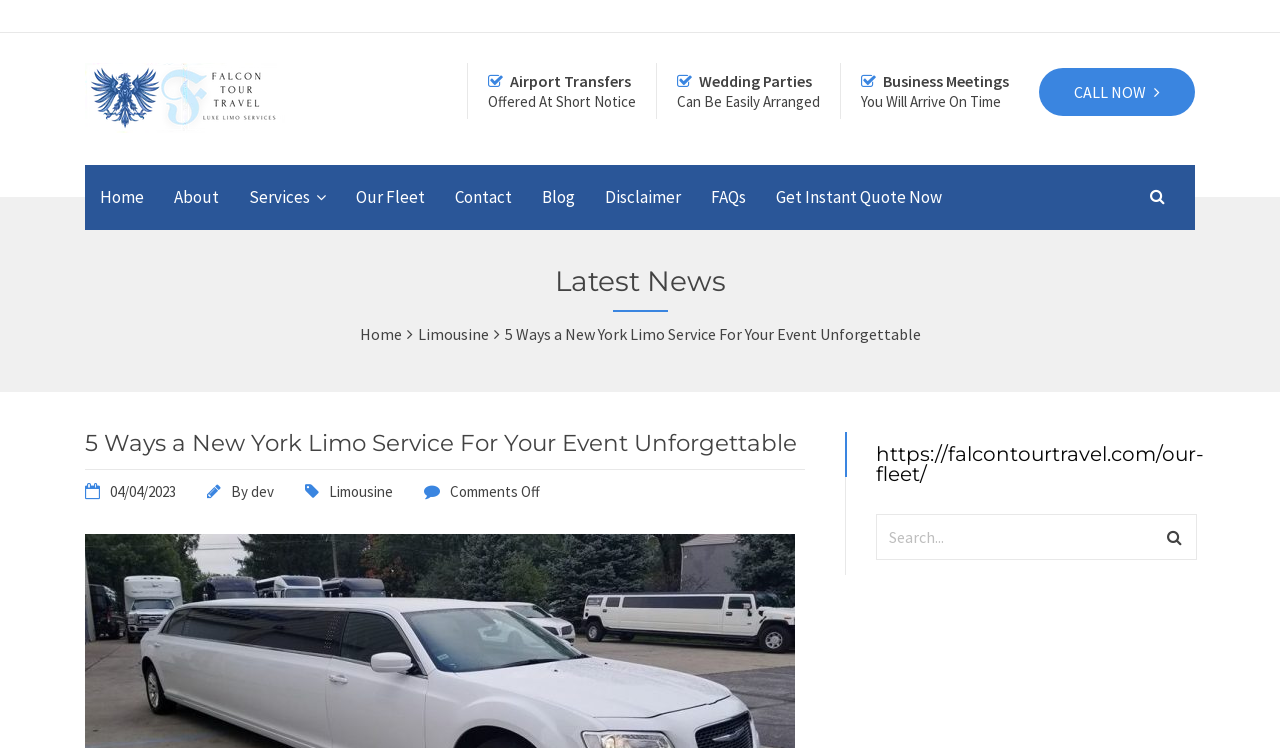Find the bounding box coordinates of the element you need to click on to perform this action: 'Read the latest news'. The coordinates should be represented by four float values between 0 and 1, in the format [left, top, right, bottom].

[0.0, 0.357, 1.0, 0.394]